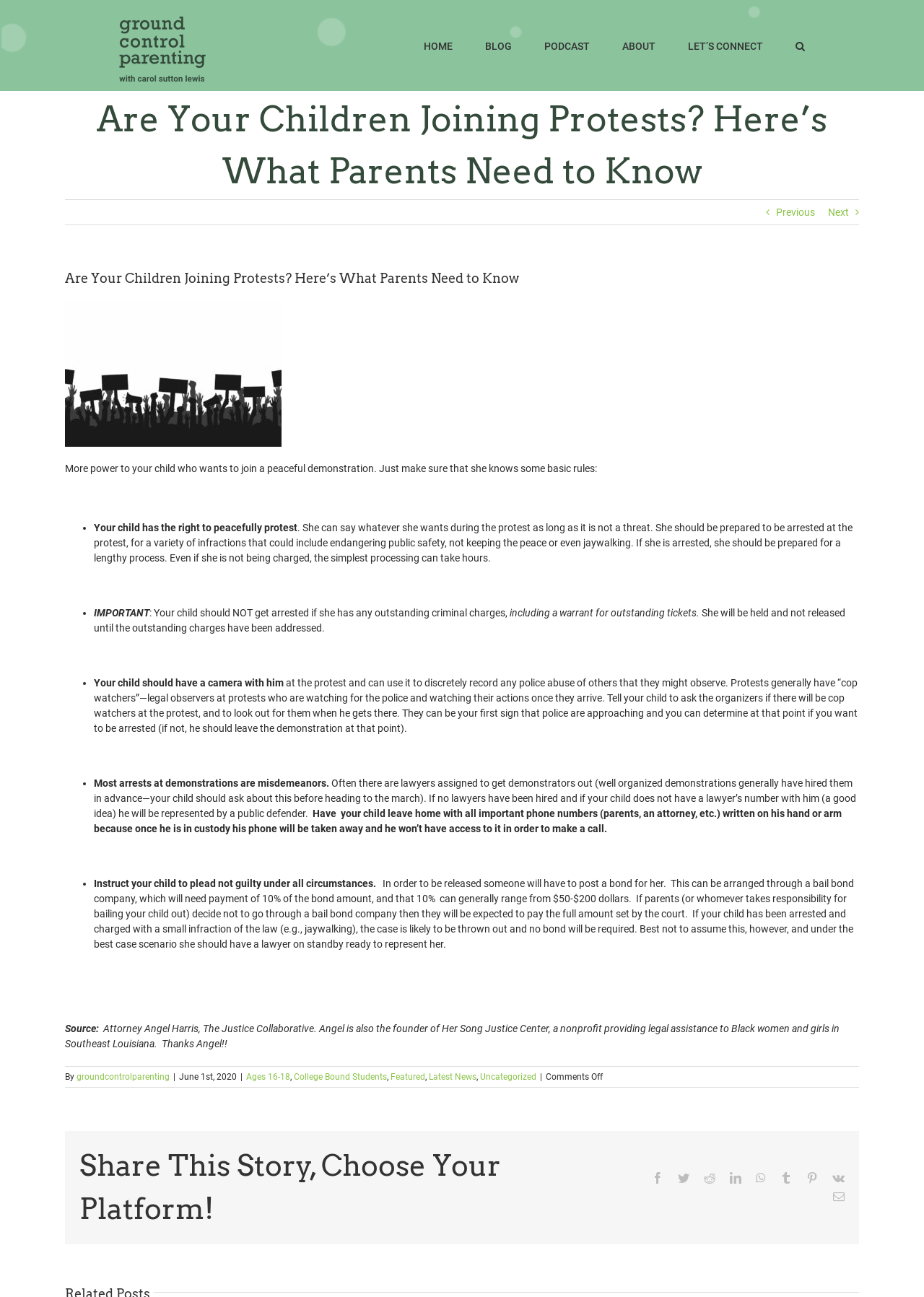What is the right of a child during a peaceful protest?
Please provide a single word or phrase as the answer based on the screenshot.

To peacefully protest